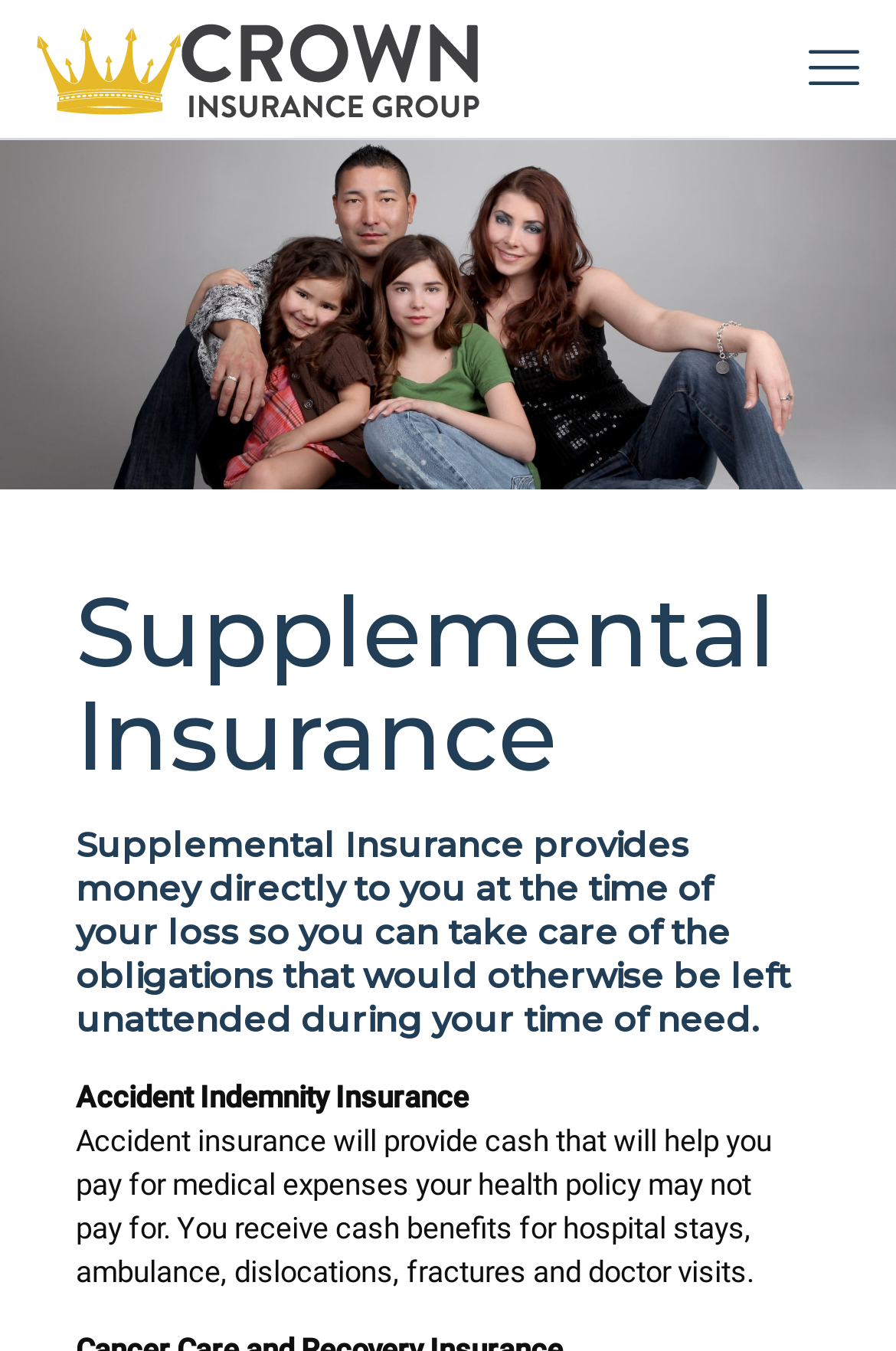What is the purpose of Accident Indemnity Insurance?
Could you give a comprehensive explanation in response to this question?

According to the webpage, Accident Indemnity Insurance 'will provide cash that will help you pay for medical expenses your health policy may not pay for.' This suggests that the purpose of Accident Indemnity Insurance is to pay for medical expenses.